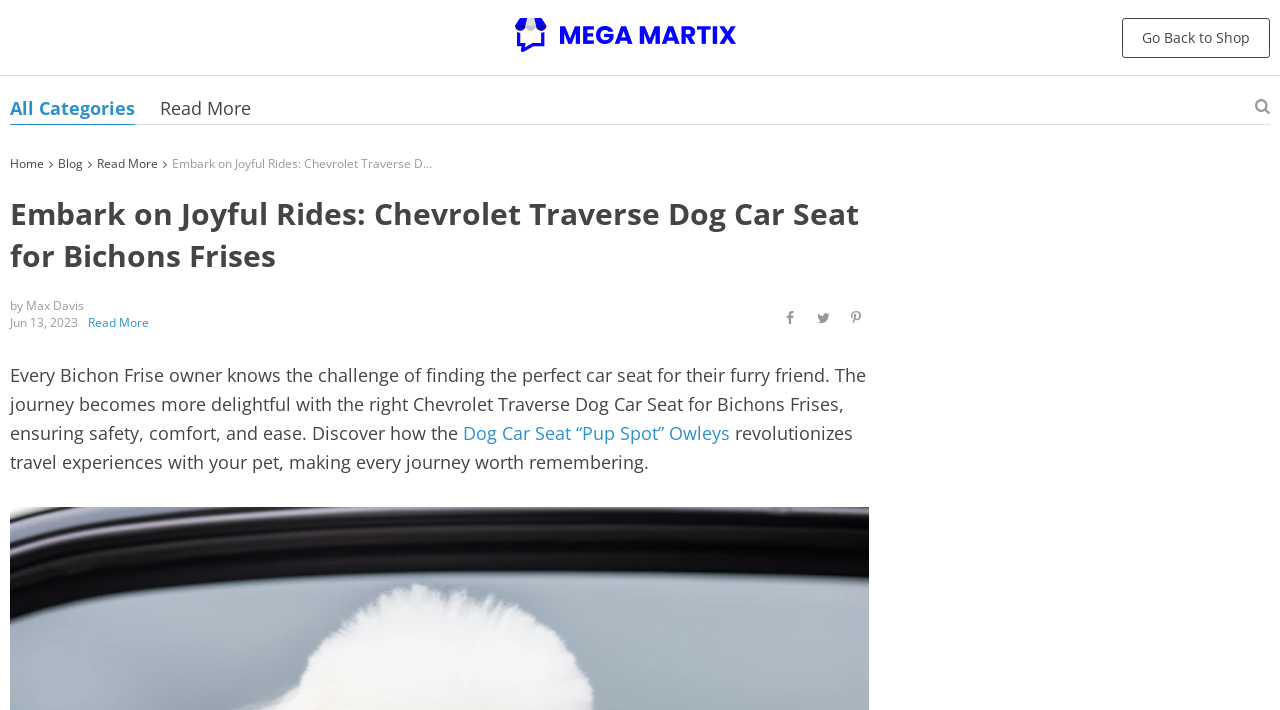Determine the bounding box coordinates of the clickable area required to perform the following instruction: "Read more about Chevrolet Traverse Dog Car Seat". The coordinates should be represented as four float numbers between 0 and 1: [left, top, right, bottom].

[0.125, 0.135, 0.196, 0.169]